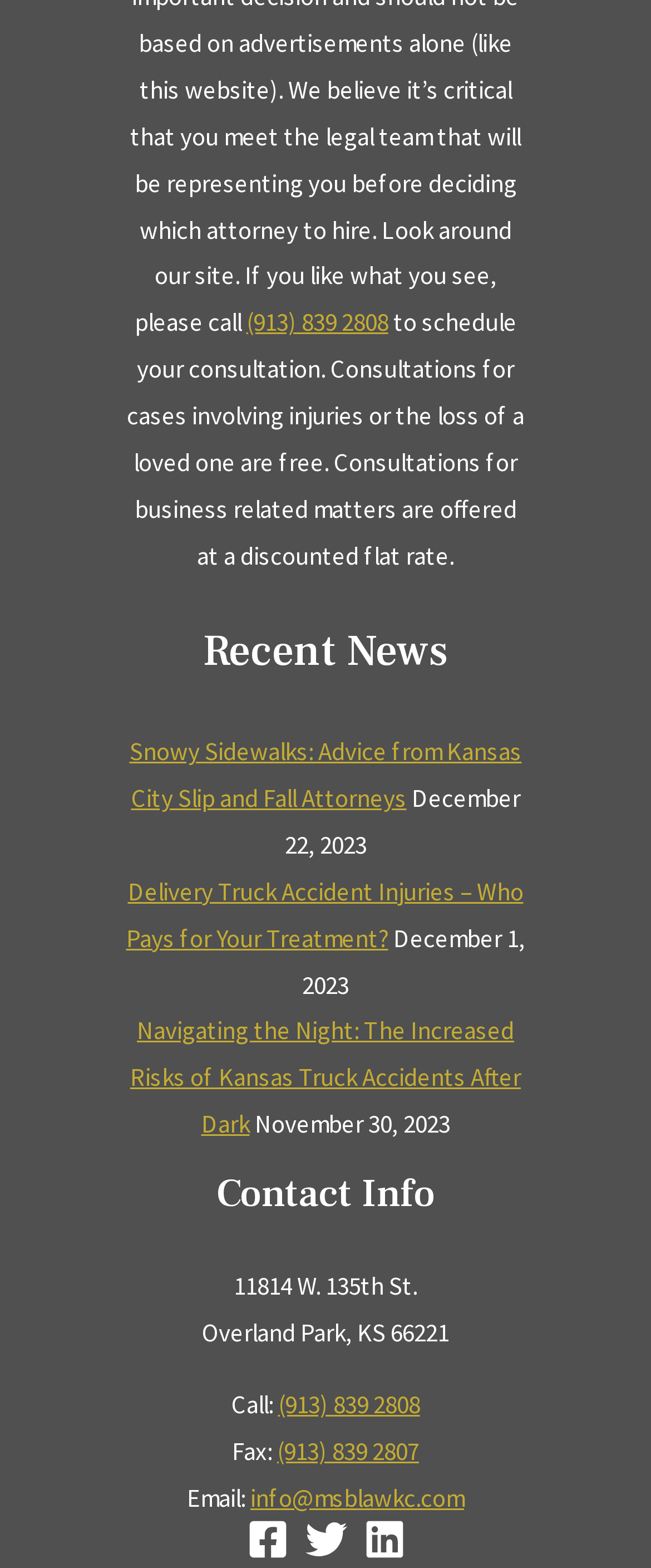Please locate the bounding box coordinates of the element that should be clicked to achieve the given instruction: "Visit Facebook page".

[0.378, 0.968, 0.442, 0.994]